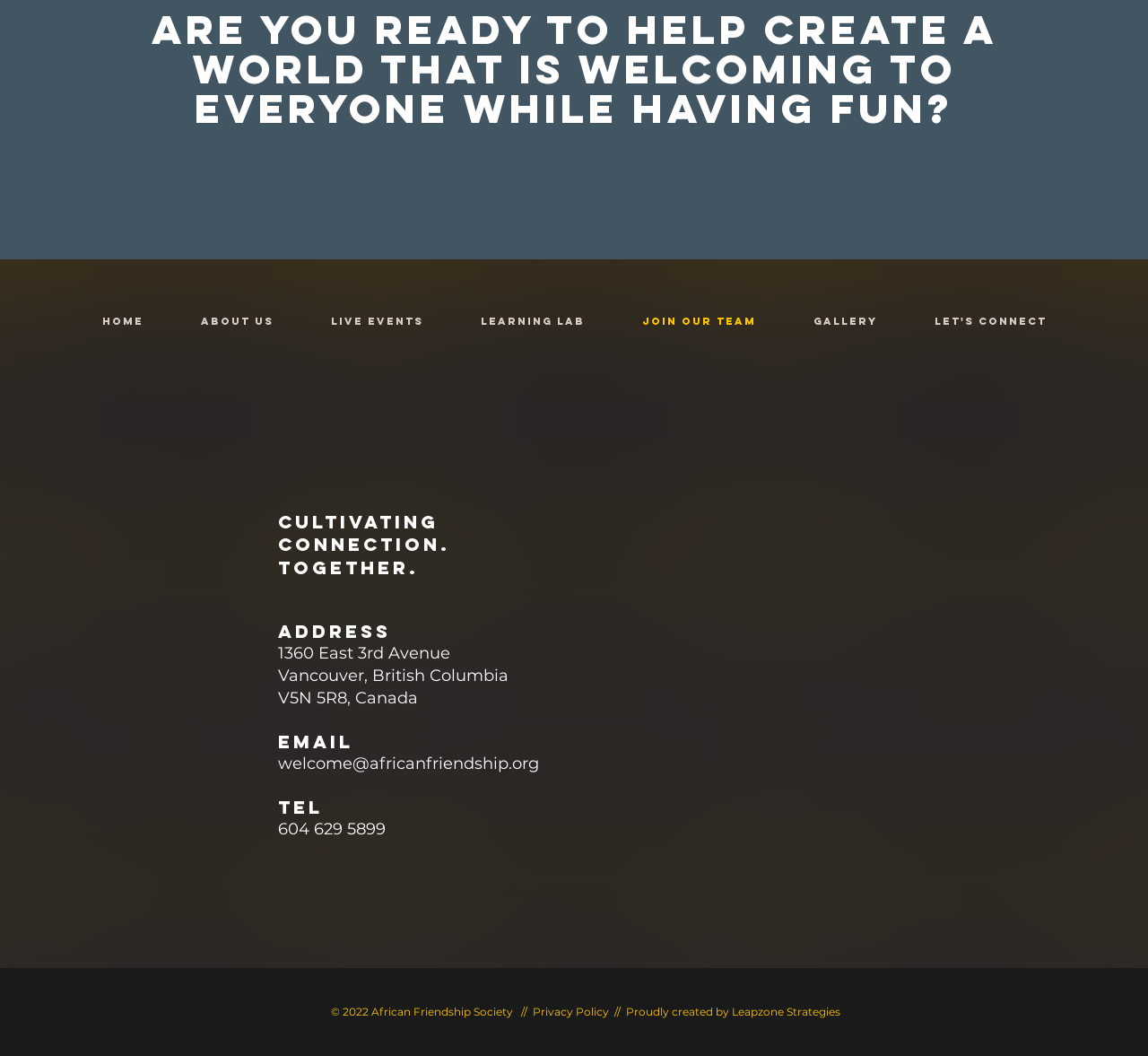Who created the webpage?
Using the details from the image, give an elaborate explanation to answer the question.

The webpage was created by Leapzone Strategies, as mentioned in the footer section of the webpage, which says 'Proudly created by Leapzone Strategies'.